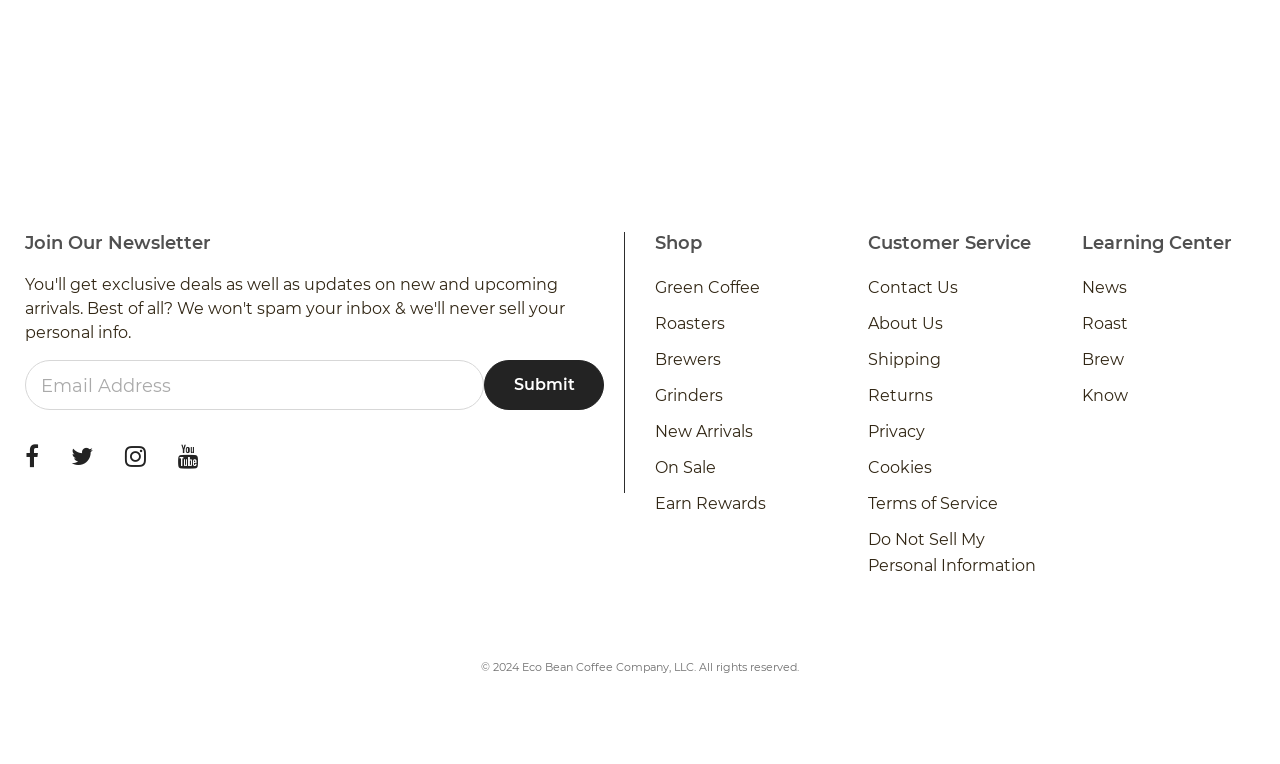What is the purpose of the textbox?
From the details in the image, answer the question comprehensively.

The textbox is labeled as 'Email Address' and is required, indicating that it is used to collect email addresses from users, likely for newsletter subscription or other purposes.